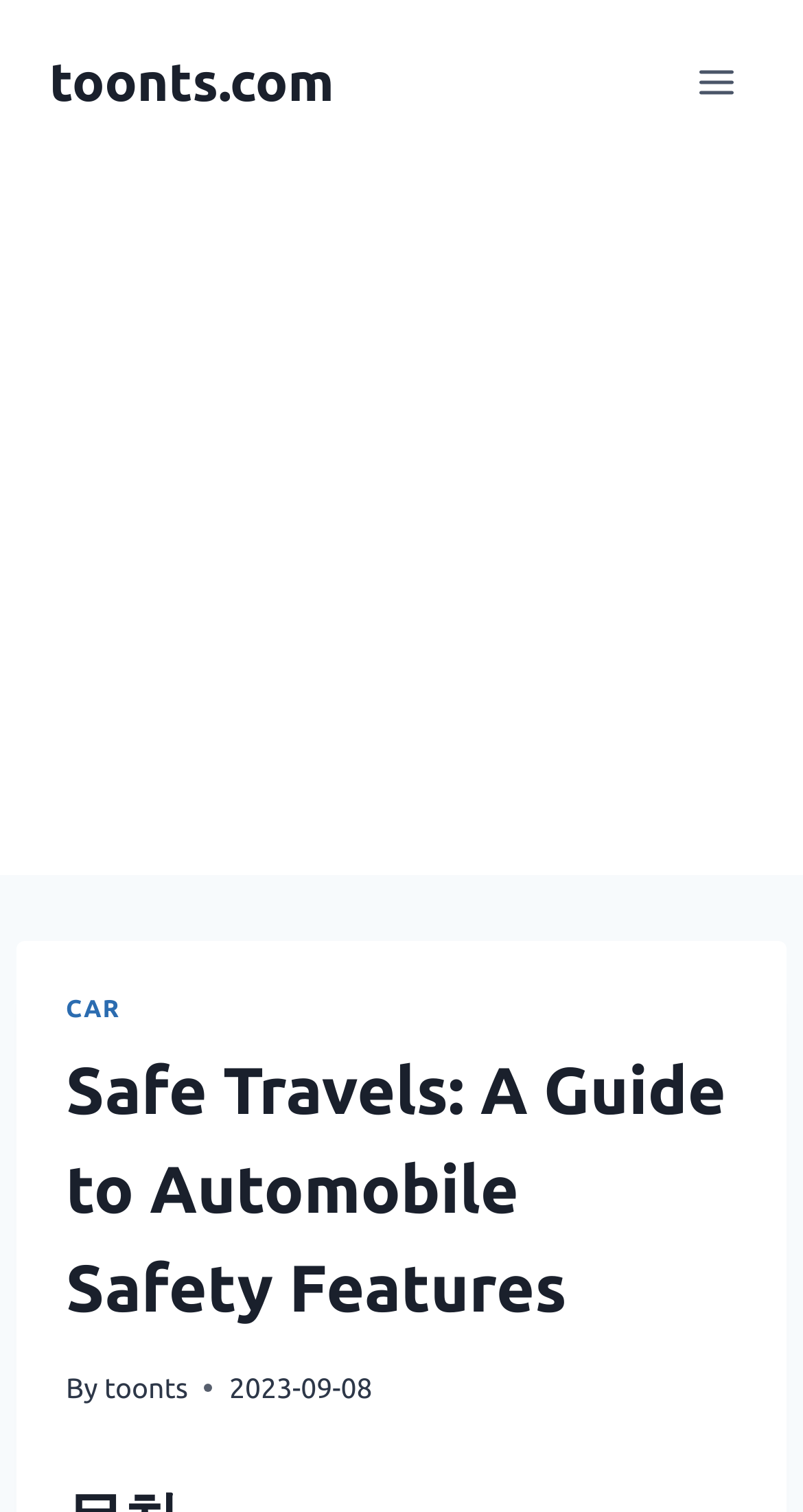Can you find and provide the title of the webpage?

Safe Travels: A Guide to Automobile Safety Features